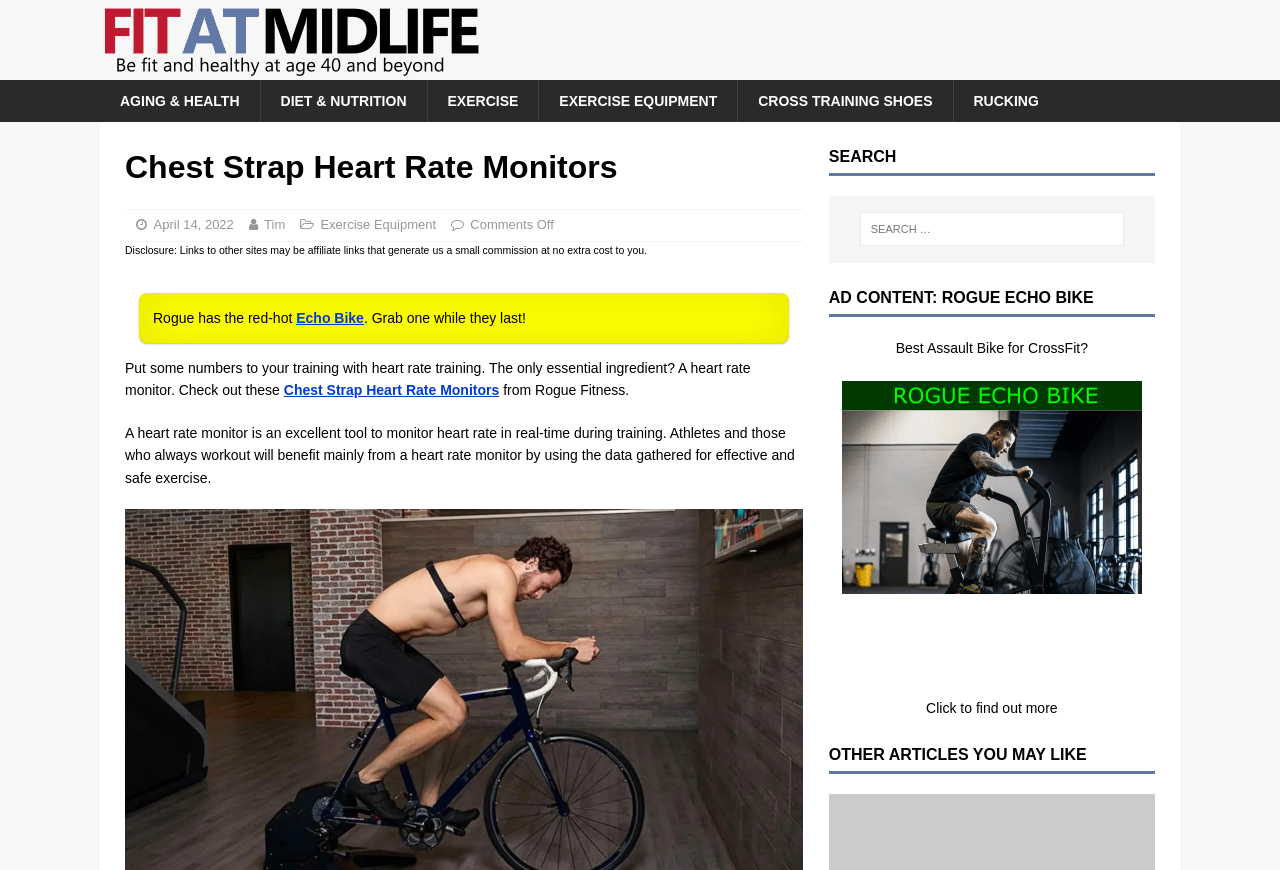Please provide a detailed answer to the question below by examining the image:
What is the main topic of the webpage?

Based on the webpage content, the main topic is heart rate training, which is evident from the heading 'Chest Strap Heart Rate Monitors' and the text 'Put some numbers to your training with heart rate training. The only essential ingredient? A heart rate monitor.'